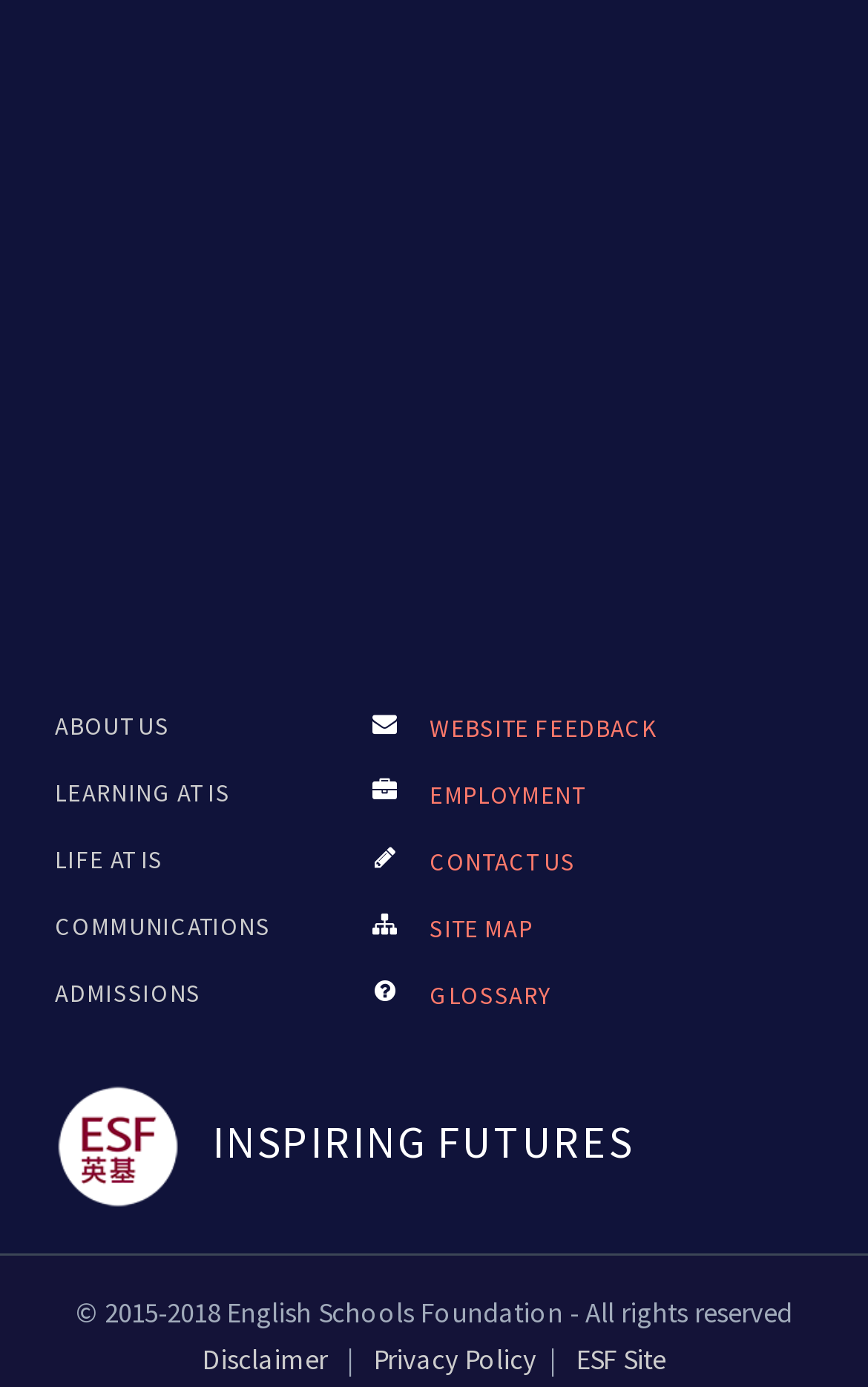Show me the bounding box coordinates of the clickable region to achieve the task as per the instruction: "go to about us page".

[0.063, 0.511, 0.195, 0.534]